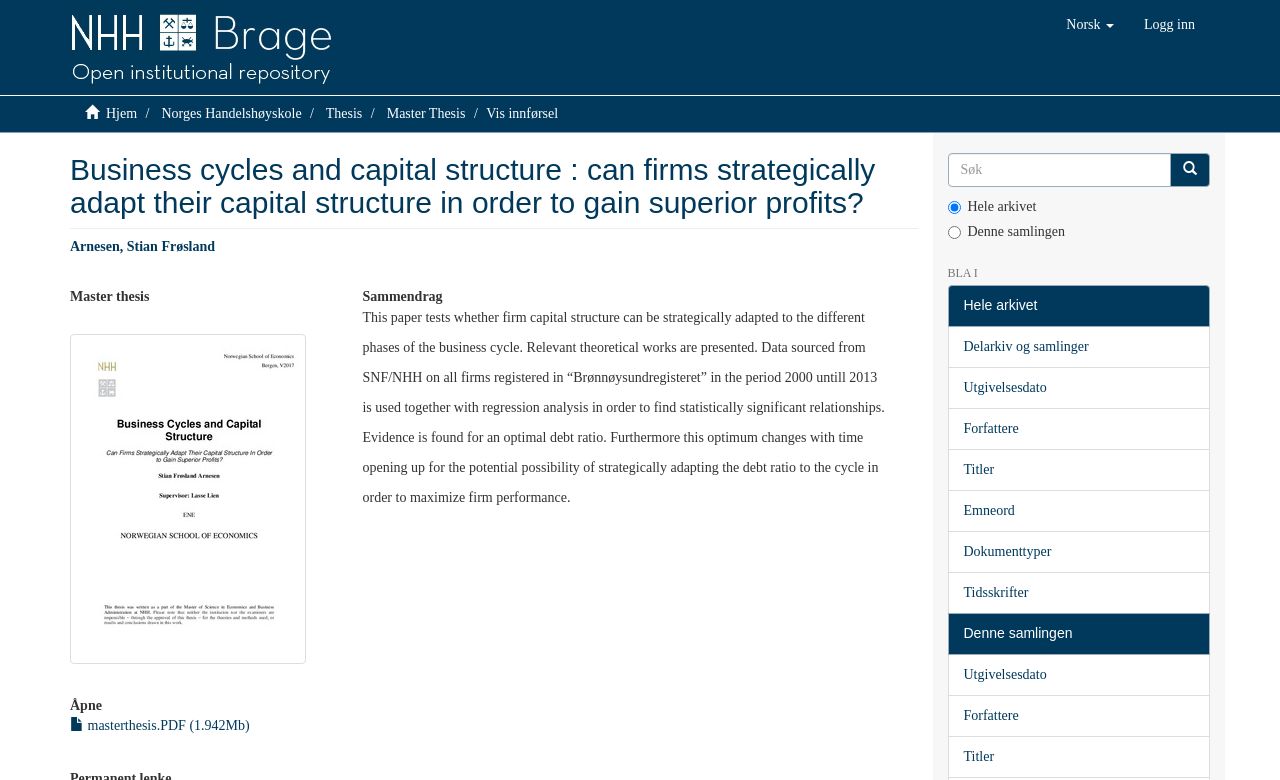From the given element description: "Delarkiv og samlinger", find the bounding box for the UI element. Provide the coordinates as four float numbers between 0 and 1, in the order [left, top, right, bottom].

[0.74, 0.418, 0.945, 0.472]